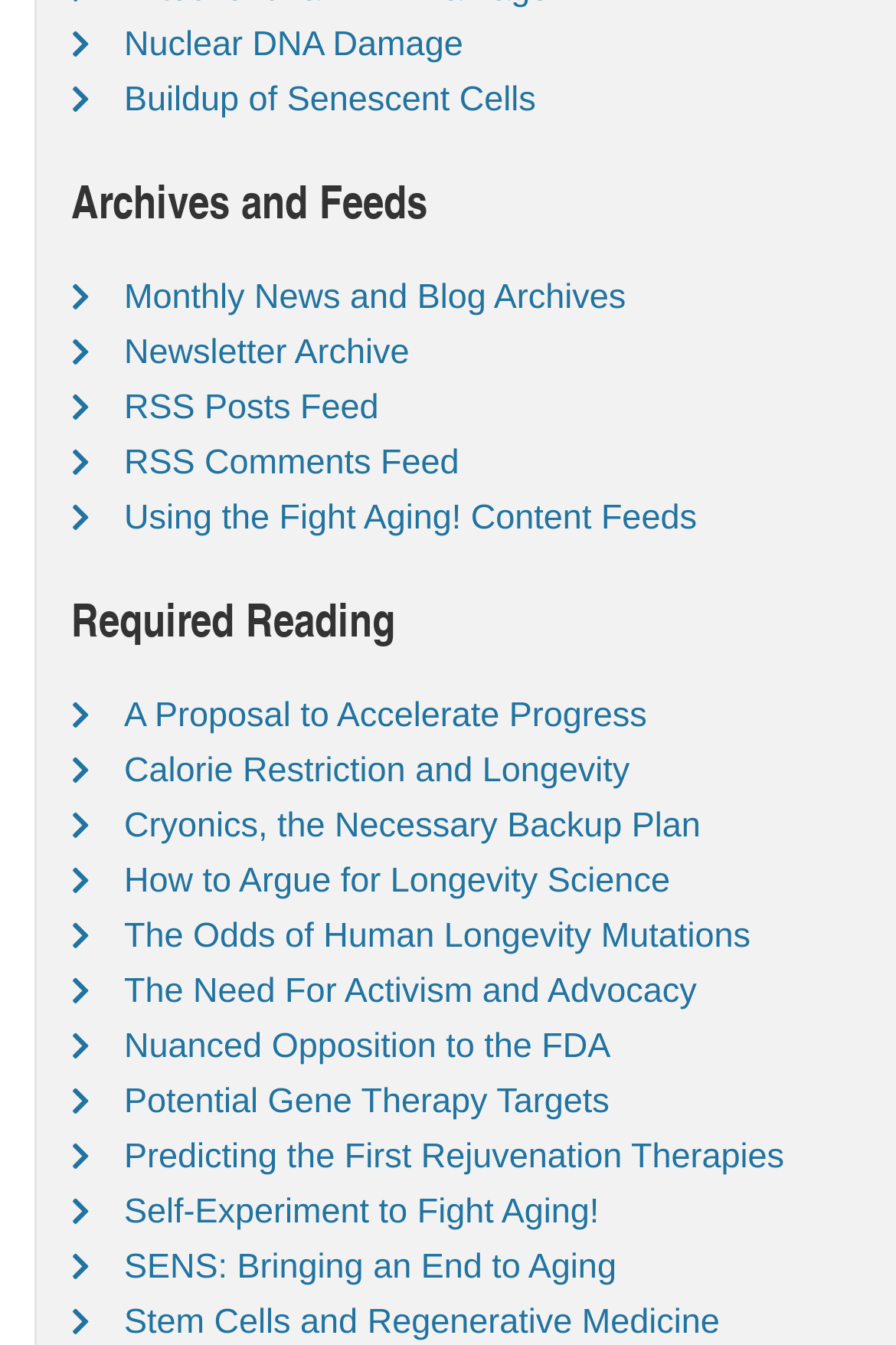Determine the bounding box coordinates for the area that needs to be clicked to fulfill this task: "Explore SENS: Bringing an End to Aging". The coordinates must be given as four float numbers between 0 and 1, i.e., [left, top, right, bottom].

[0.138, 0.927, 0.688, 0.956]